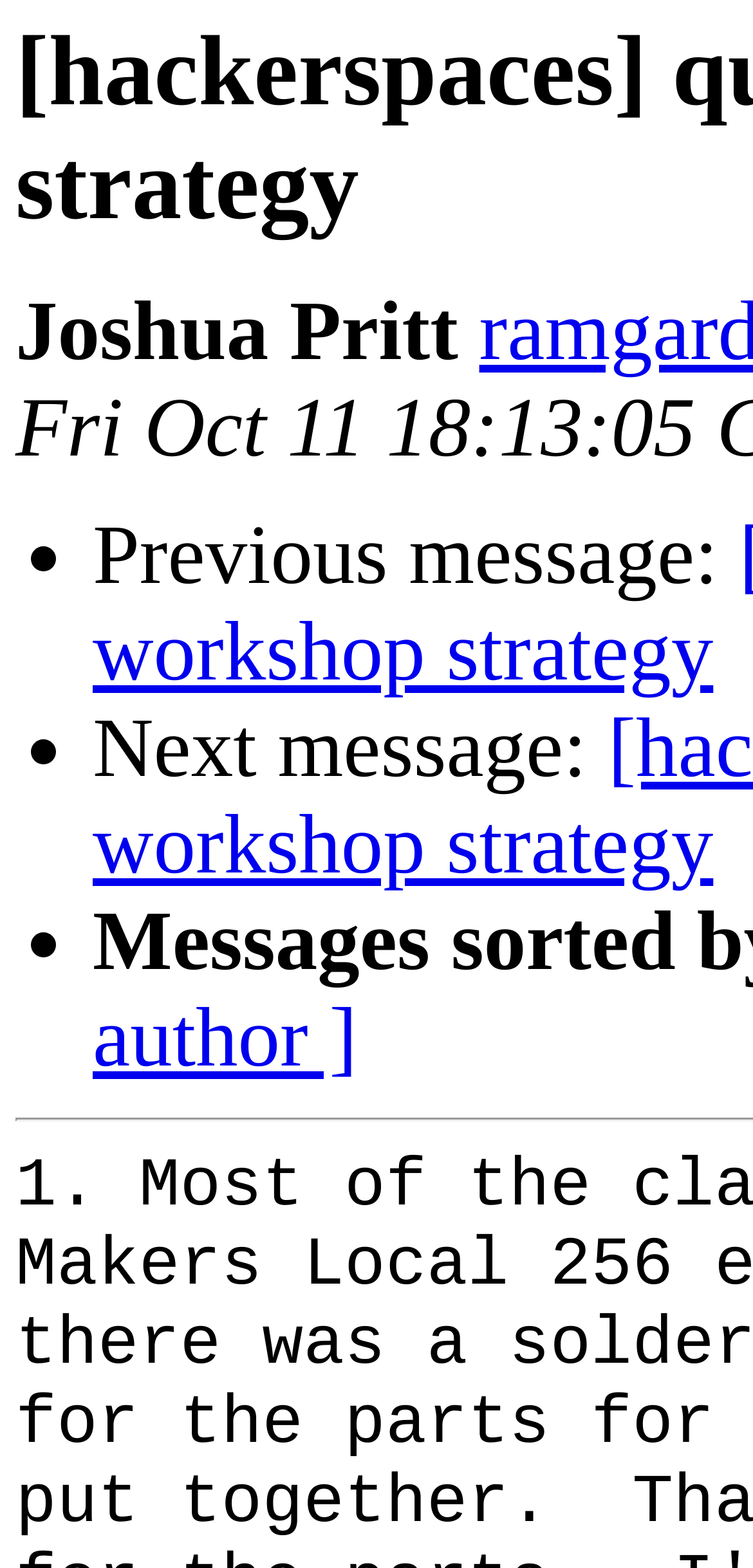Identify and provide the text content of the webpage's primary headline.

[hackerspaces] question about workshop strategy